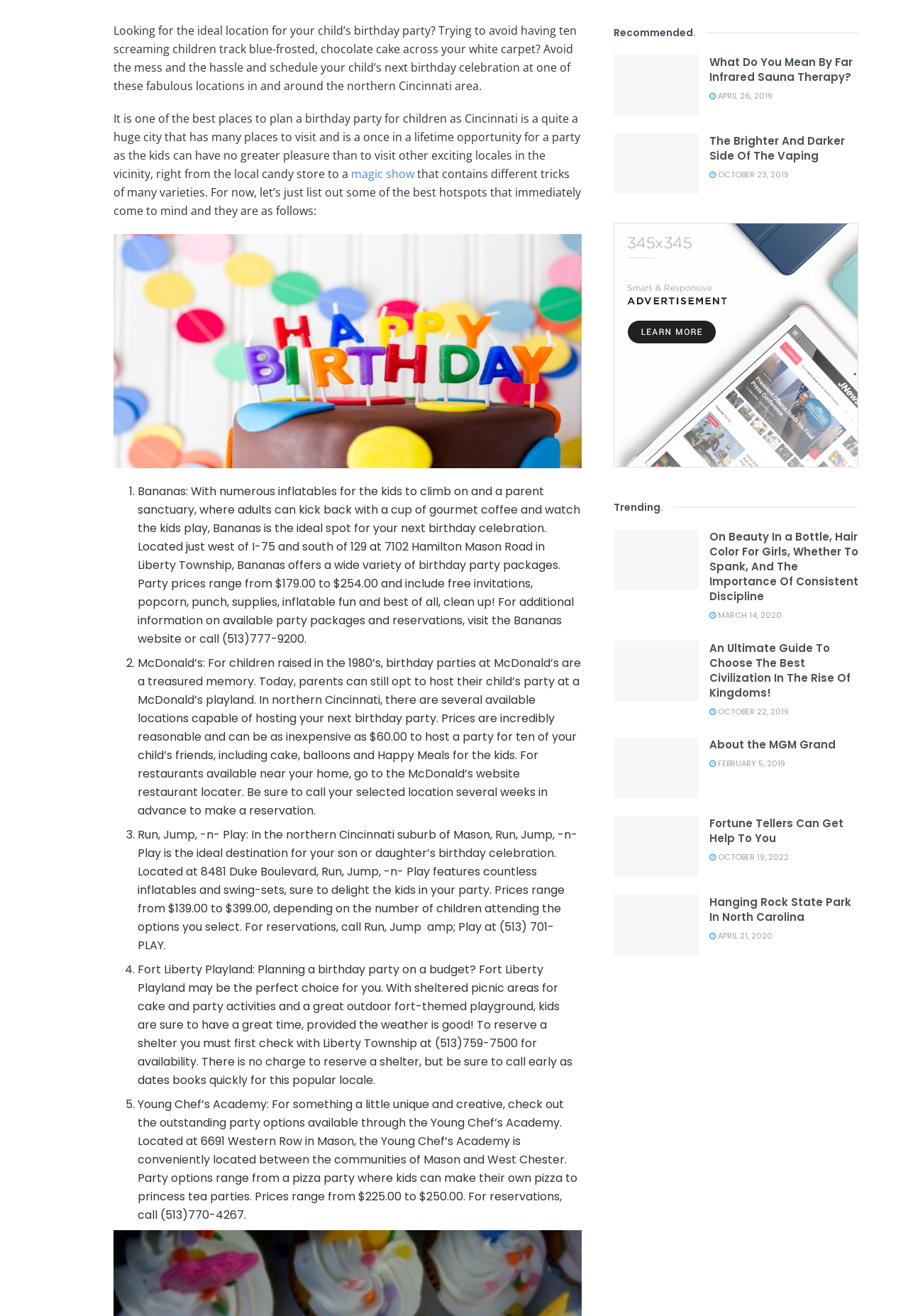Provide the bounding box coordinates for the area that should be clicked to complete the instruction: "Learn about 'Hanging Rock State Park In North Carolina'".

[0.676, 0.68, 0.945, 0.726]